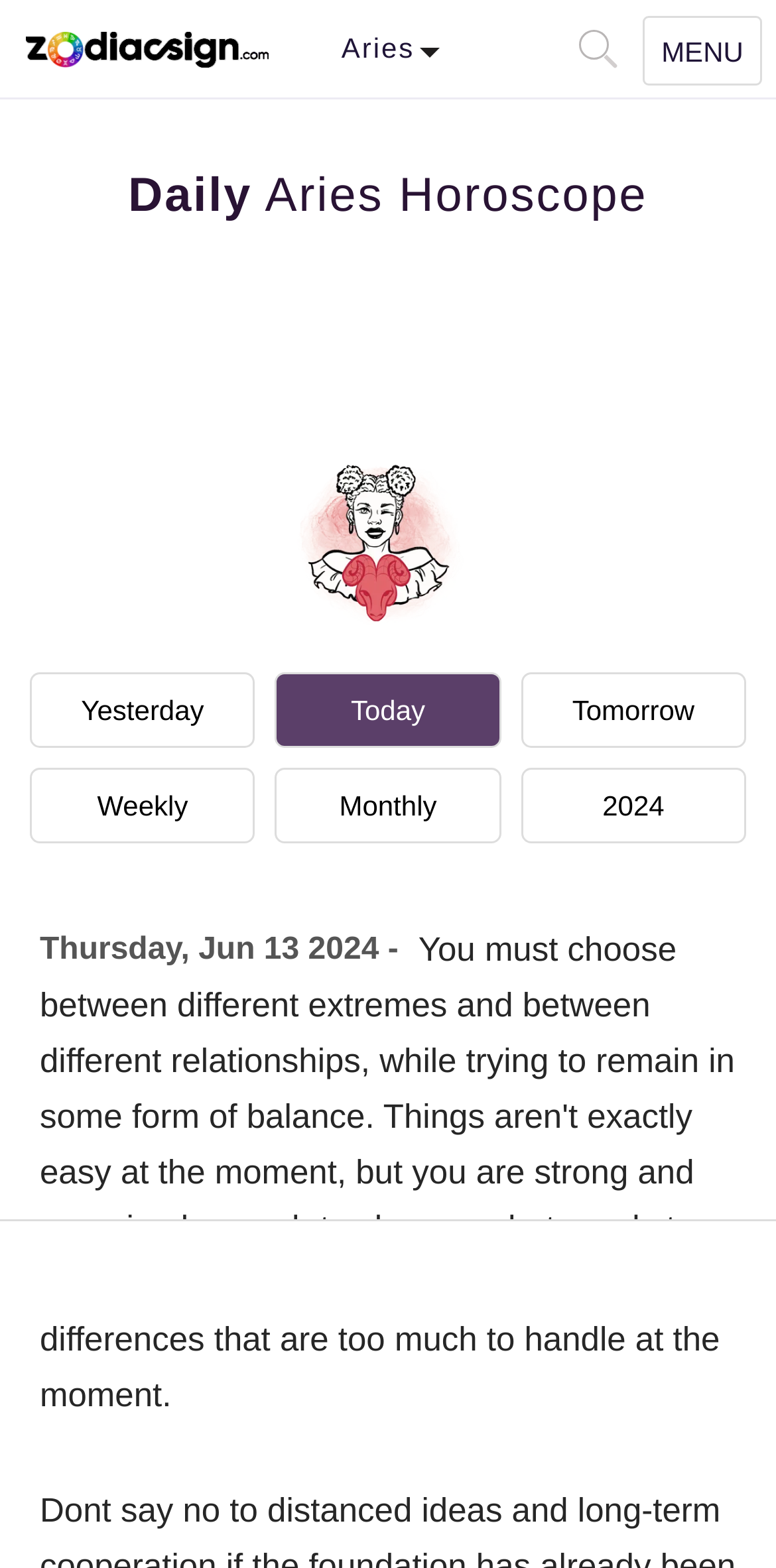Show the bounding box coordinates for the element that needs to be clicked to execute the following instruction: "Open navigation menu". Provide the coordinates in the form of four float numbers between 0 and 1, i.e., [left, top, right, bottom].

[0.828, 0.01, 0.982, 0.055]